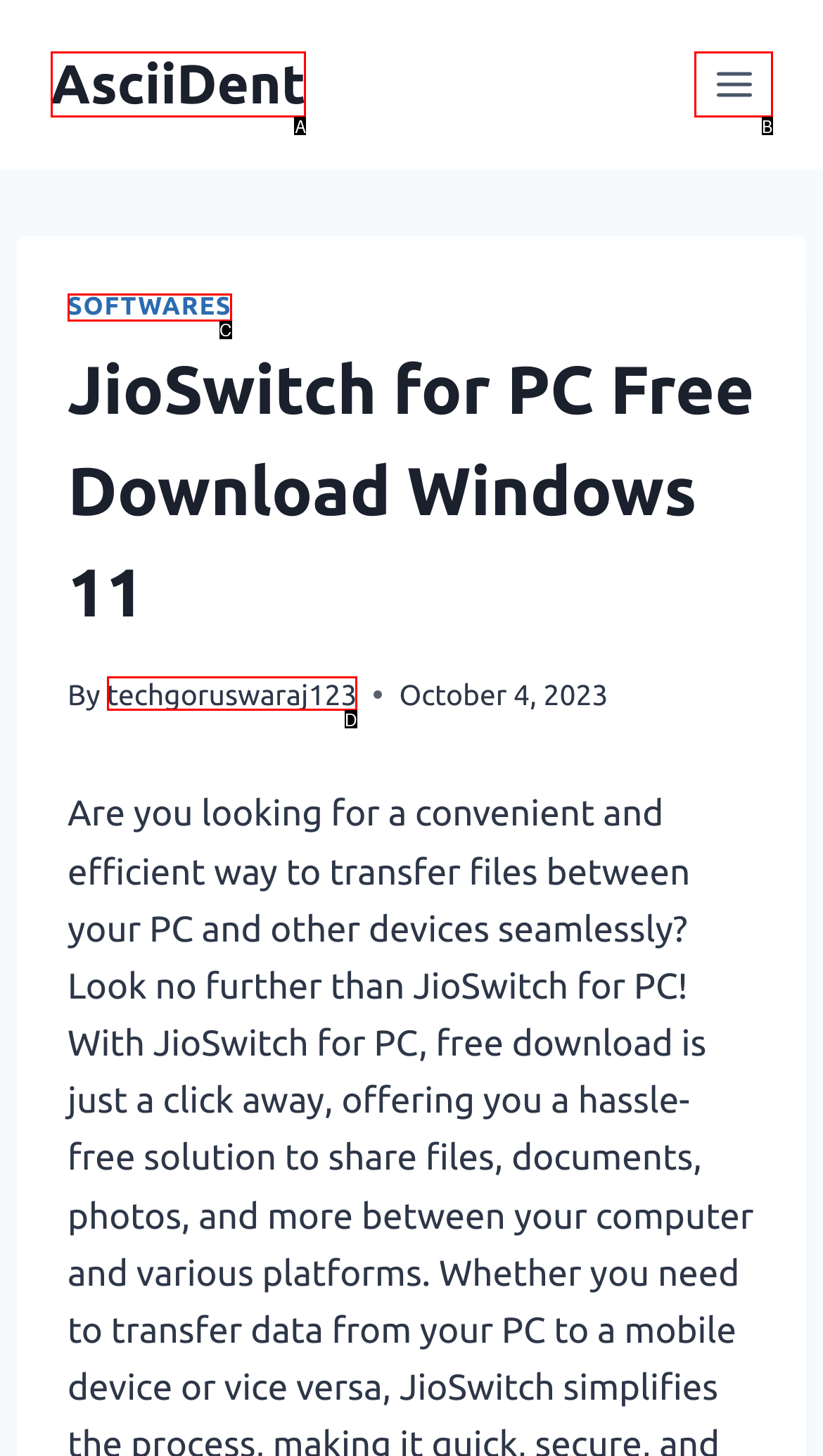Determine the option that aligns with this description: Toggle Menu
Reply with the option's letter directly.

B